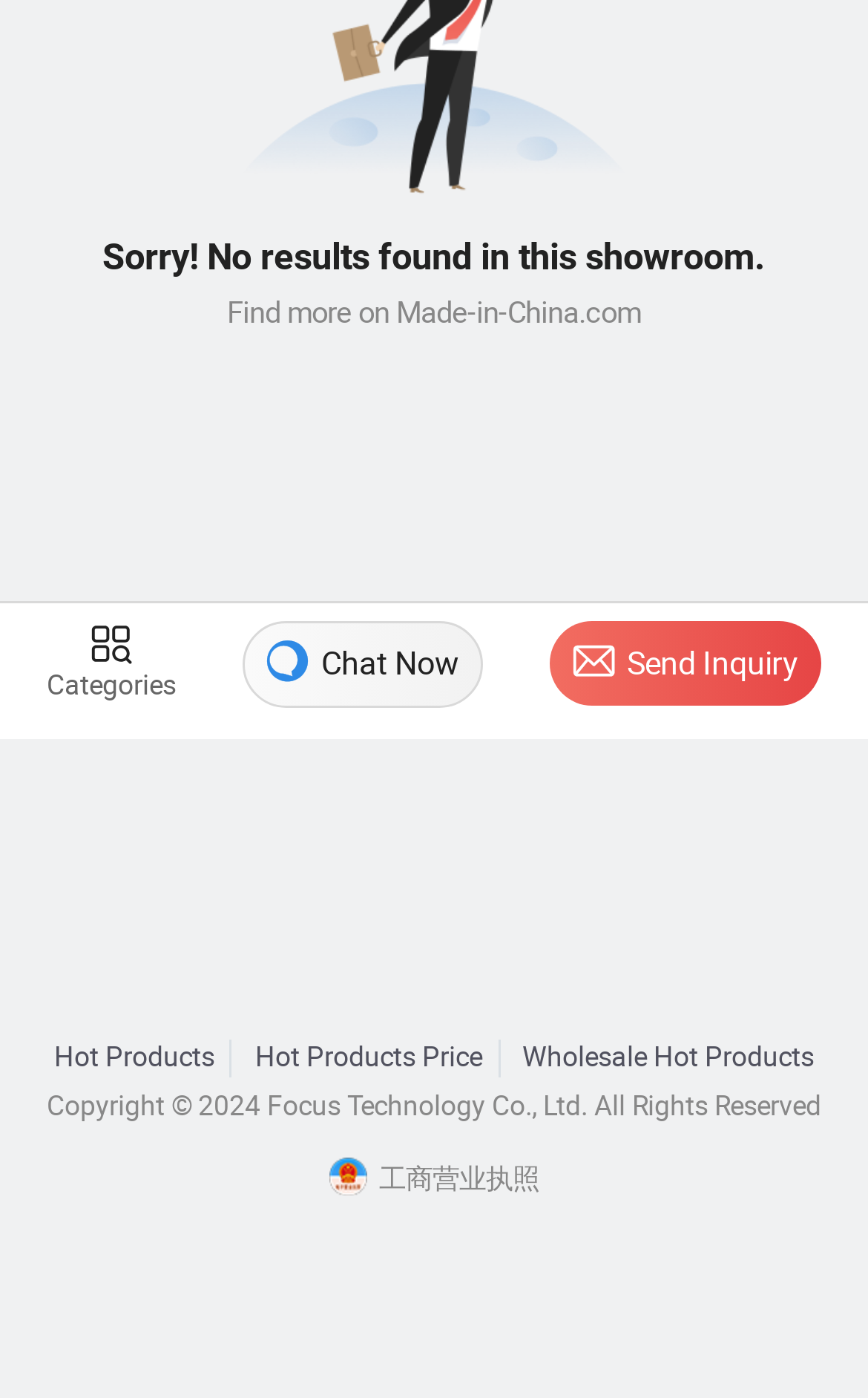Bounding box coordinates are specified in the format (top-left x, top-left y, bottom-right x, bottom-right y). All values are floating point numbers bounded between 0 and 1. Please provide the bounding box coordinate of the region this sentence describes: Hot Products Price

[0.275, 0.744, 0.576, 0.77]